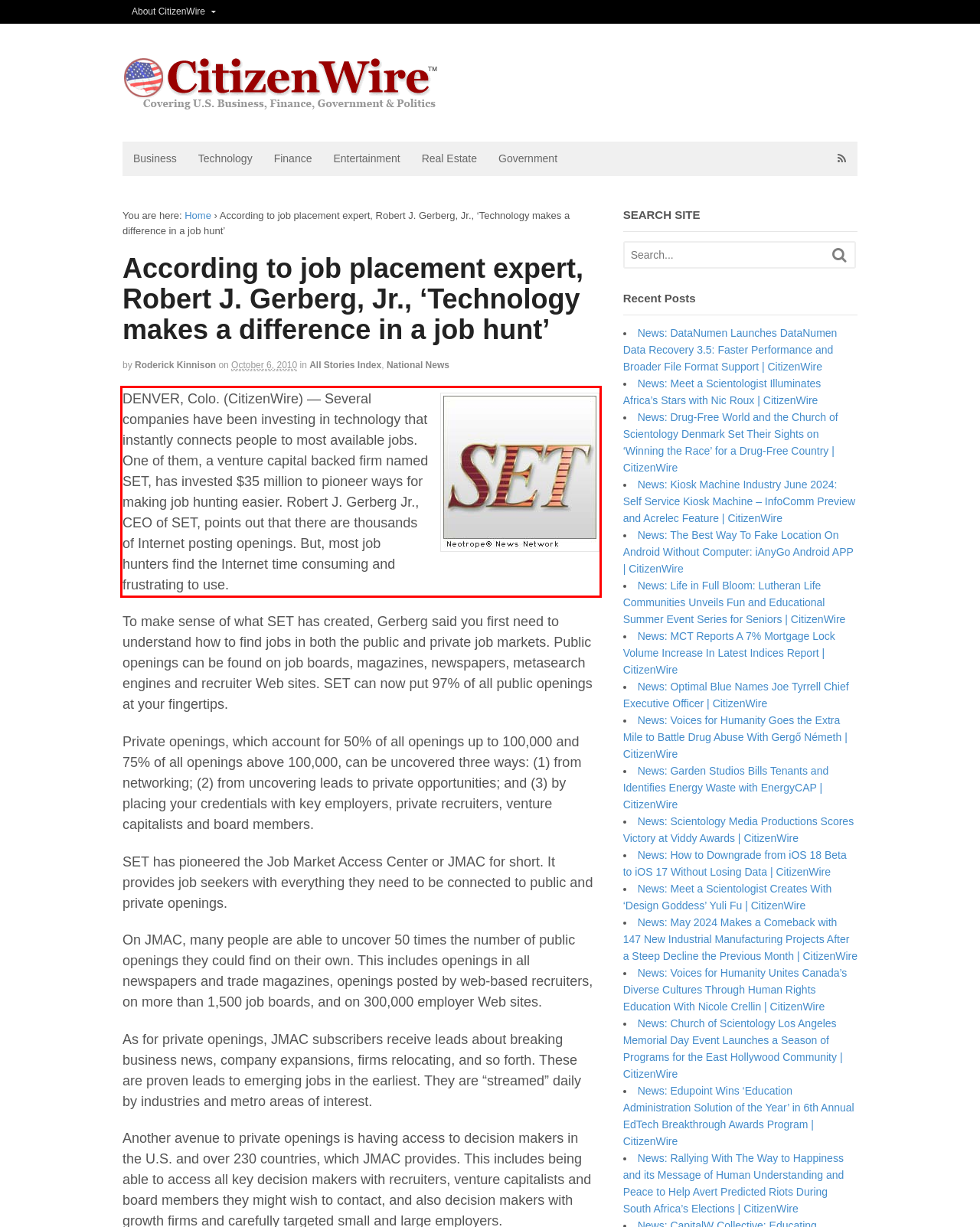You are looking at a screenshot of a webpage with a red rectangle bounding box. Use OCR to identify and extract the text content found inside this red bounding box.

DENVER, Colo. (CitizenWire) — Several companies have been investing in technology that instantly connects people to most available jobs. One of them, a venture capital backed firm named SET, has invested $35 million to pioneer ways for making job hunting easier. Robert J. Gerberg Jr., CEO of SET, points out that there are thousands of Internet posting openings. But, most job hunters find the Internet time consuming and frustrating to use.